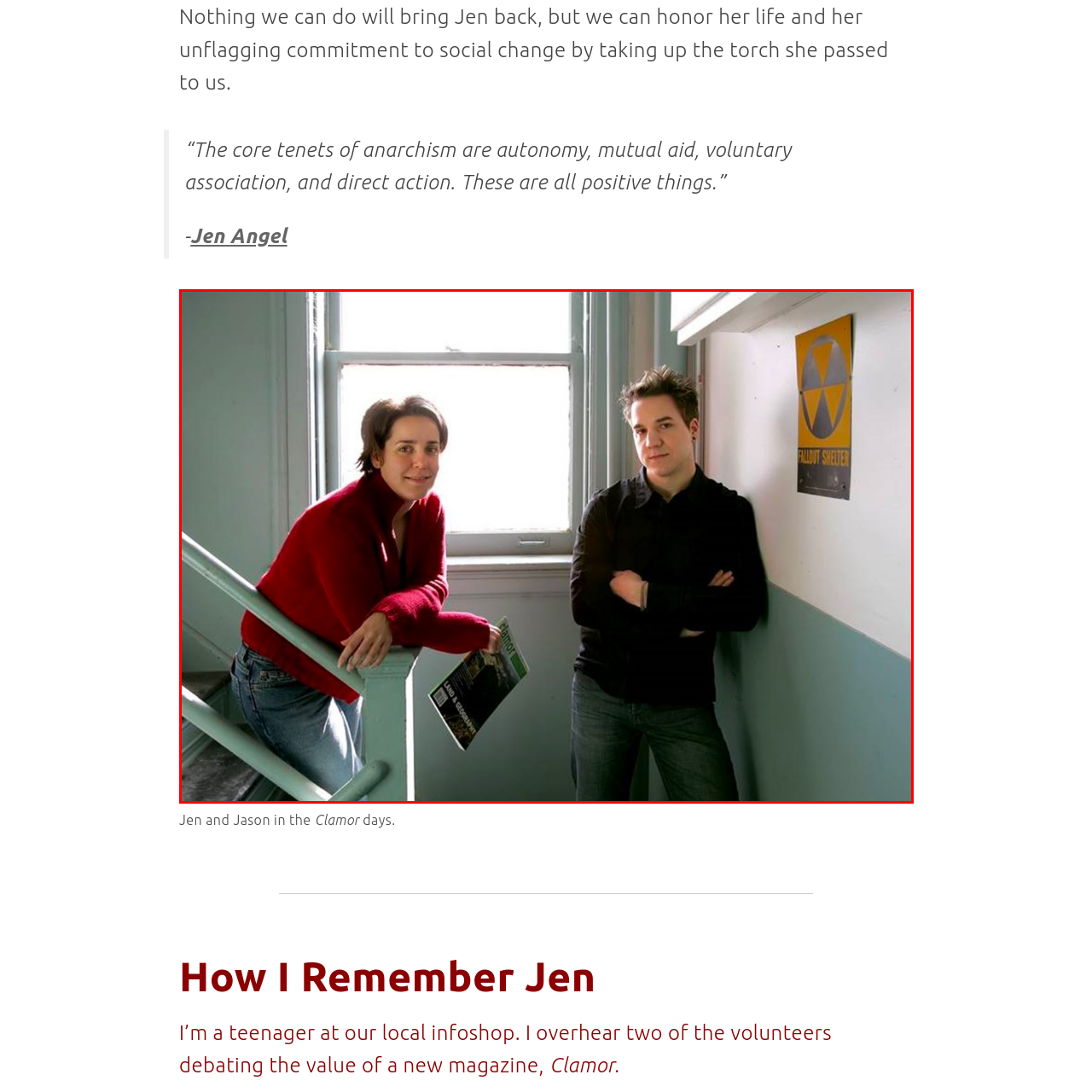What is the man's posture?
Study the image surrounded by the red bounding box and answer the question comprehensively, based on the details you see.

The caption describes the man as standing confidently against the wall with his arms crossed, indicating his posture in the image.